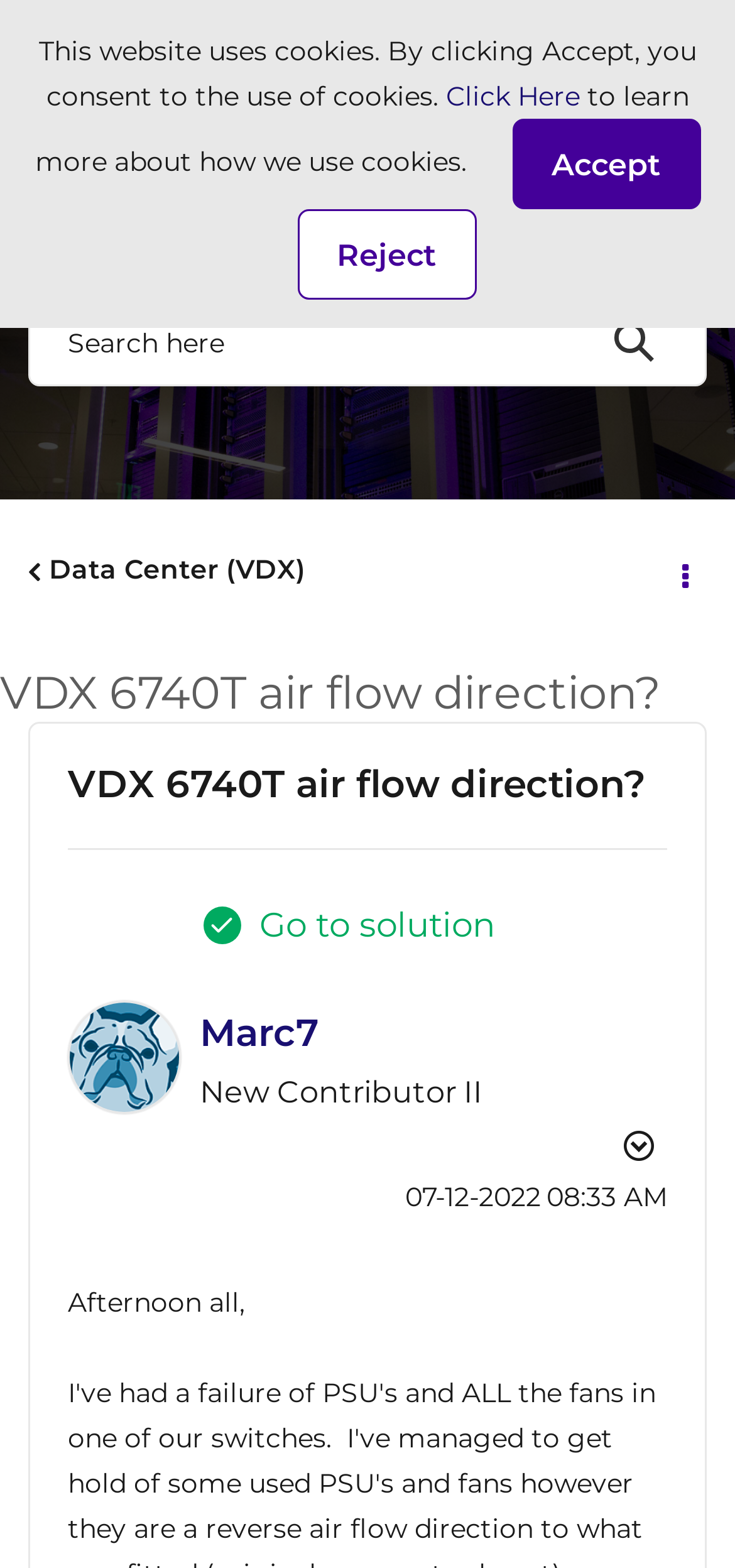Please specify the bounding box coordinates of the clickable region necessary for completing the following instruction: "Search for something". The coordinates must consist of four float numbers between 0 and 1, i.e., [left, top, right, bottom].

[0.805, 0.19, 0.923, 0.246]